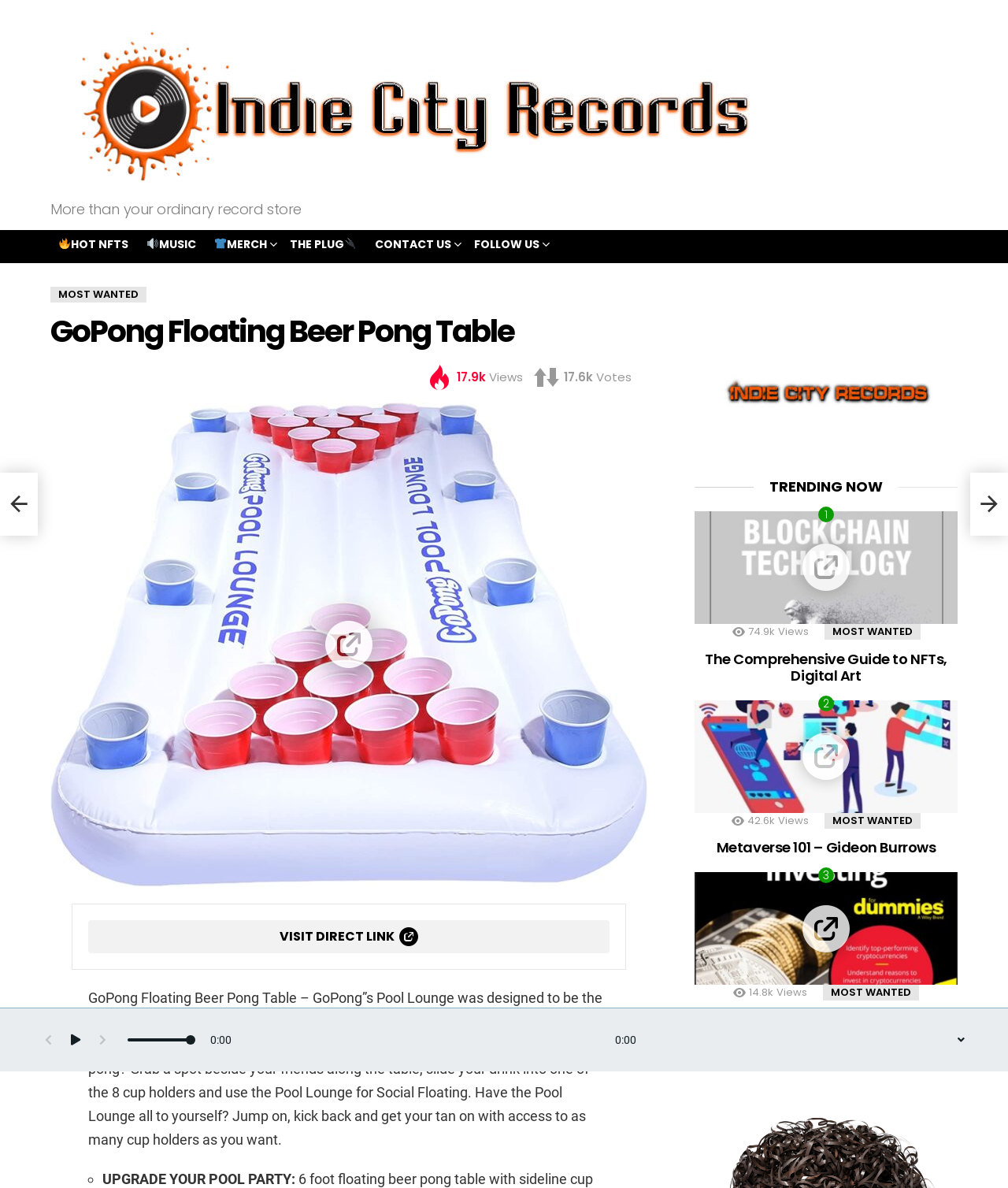Please identify the bounding box coordinates of the element I should click to complete this instruction: 'Play the video'. The coordinates should be given as four float numbers between 0 and 1, like this: [left, top, right, bottom].

[0.209, 0.87, 0.23, 0.881]